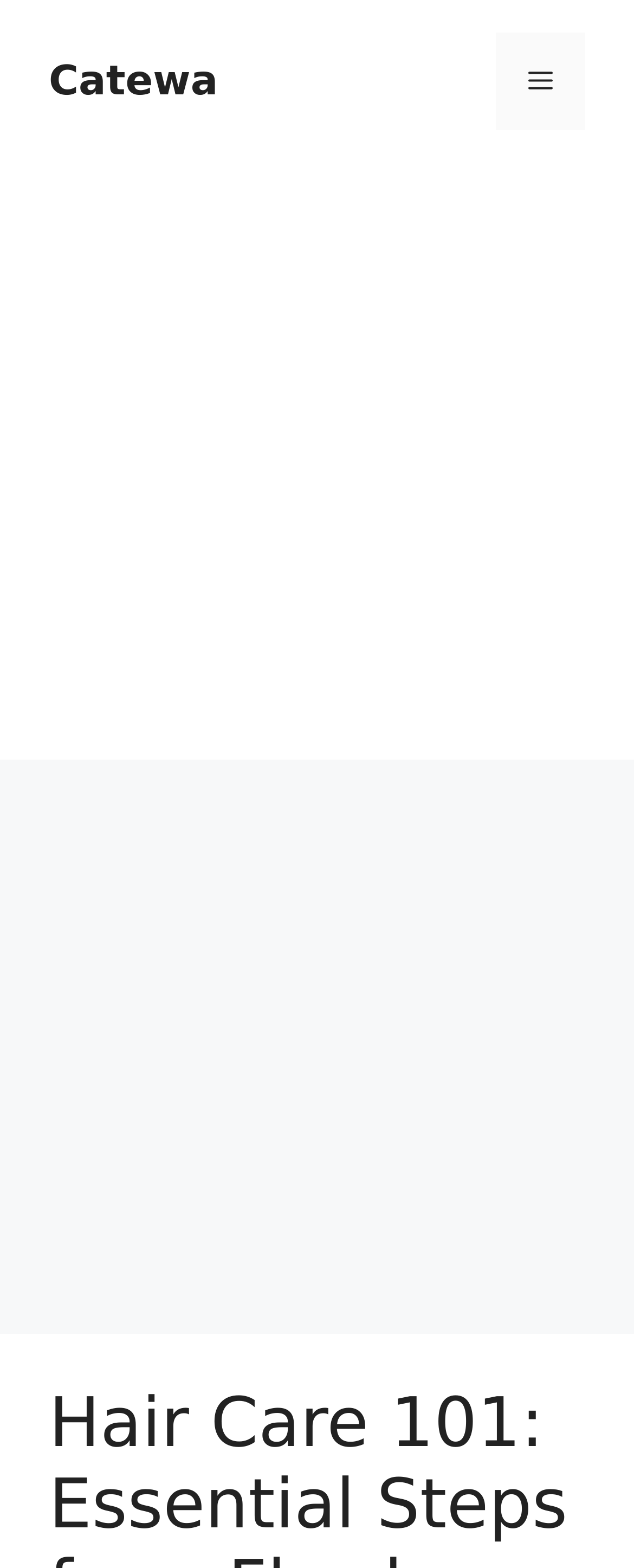Determine the bounding box coordinates for the UI element matching this description: "Catewa".

[0.077, 0.036, 0.344, 0.066]